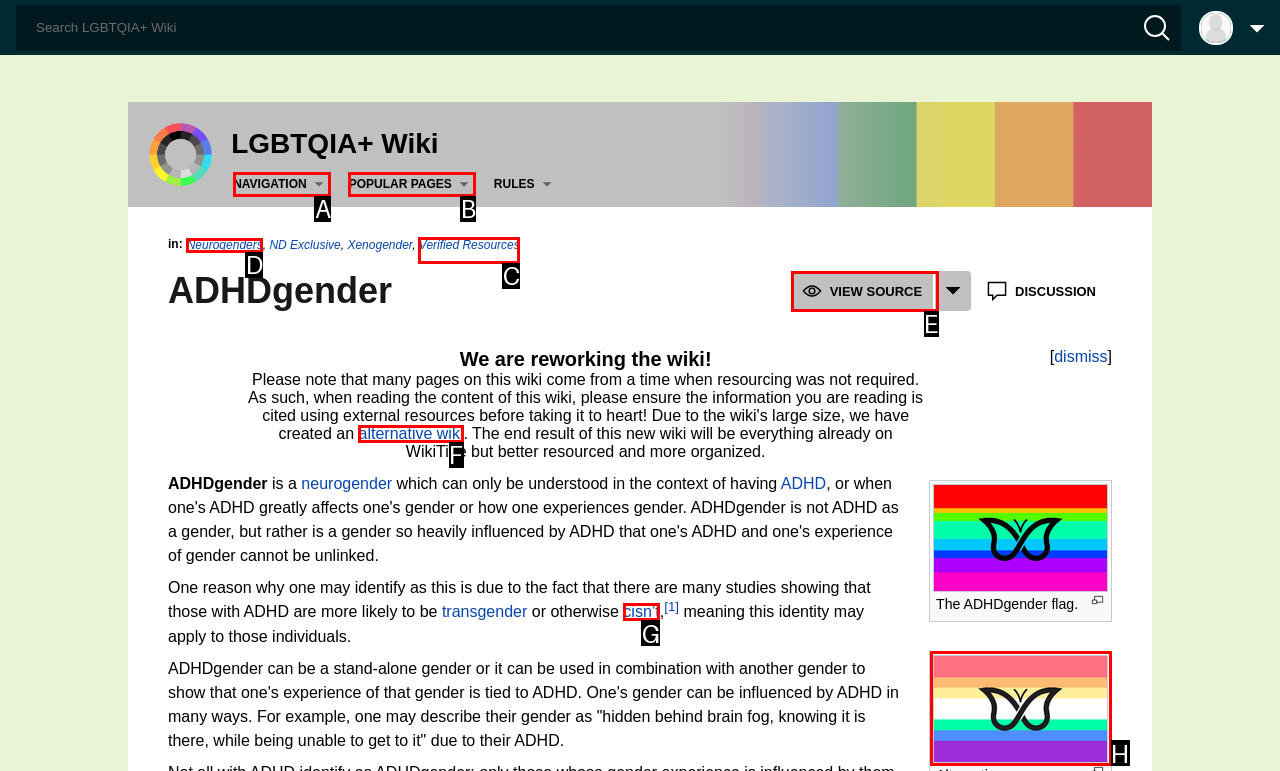Which HTML element should be clicked to complete the task: View source of ADHDgender? Answer with the letter of the corresponding option.

E